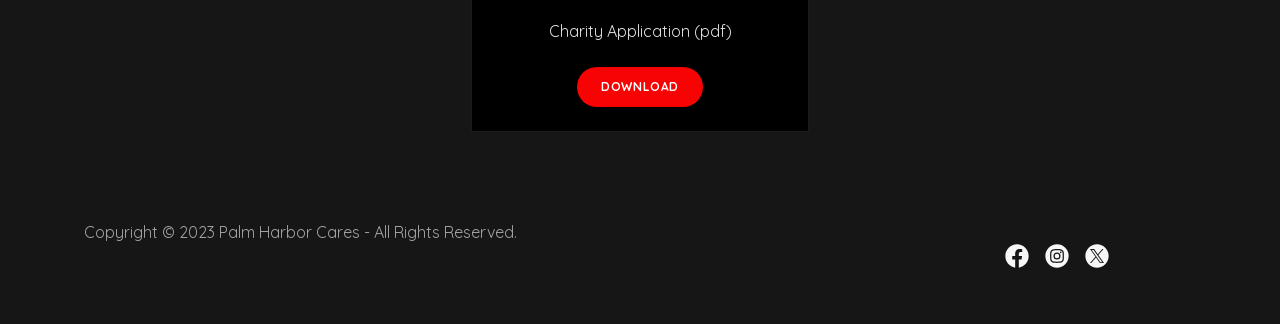Use a single word or phrase to respond to the question:
What is the organization name mentioned on the webpage?

Palm Harbor Cares